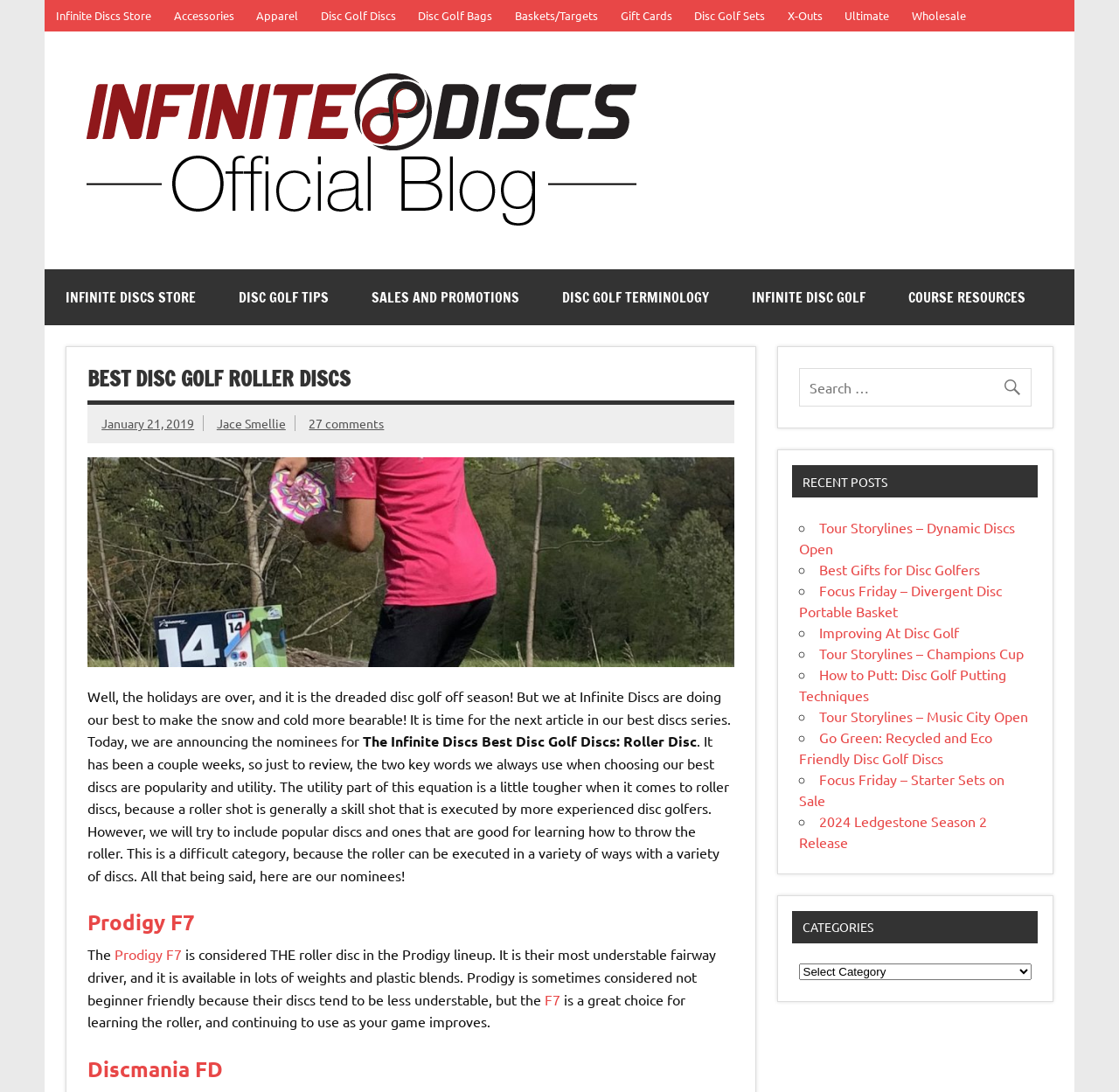What is the category of the 'Prodigy F7' disc?
Look at the screenshot and respond with one word or a short phrase.

Fairway driver